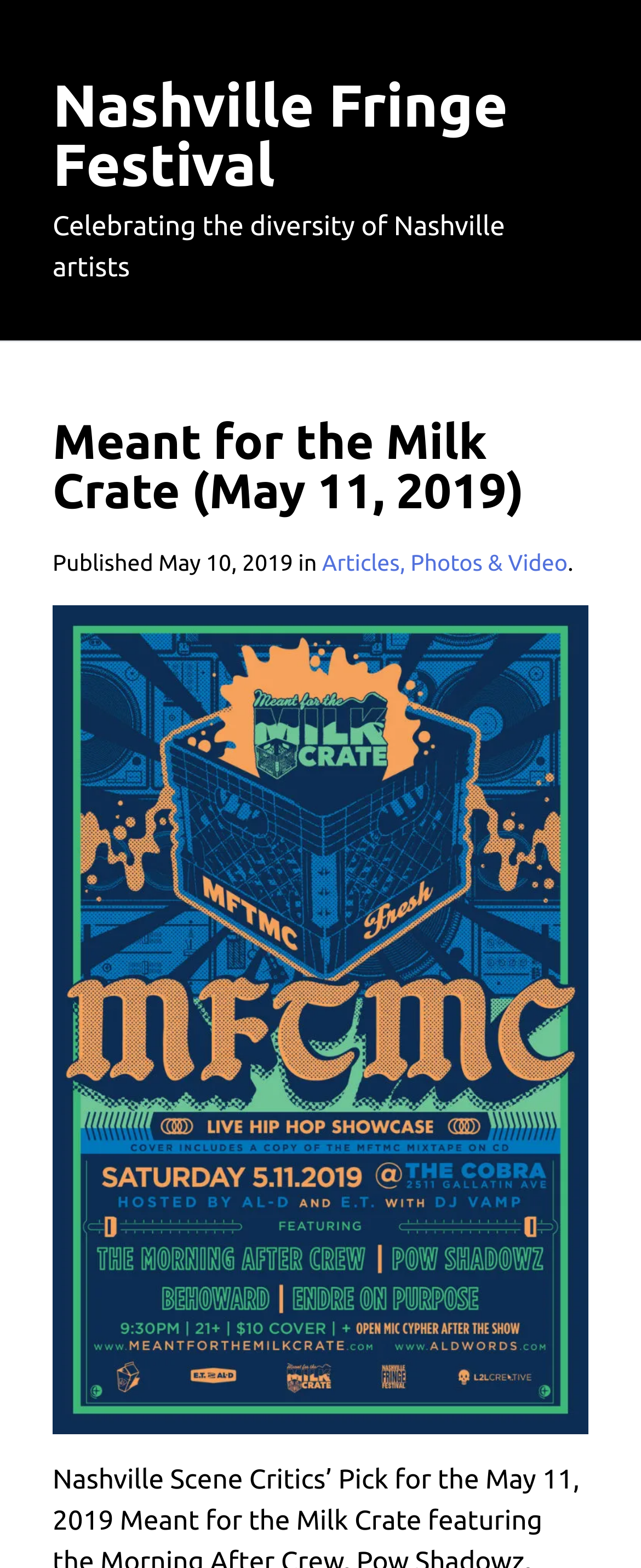Find the UI element described as: "Nashville Fringe Festival" and predict its bounding box coordinates. Ensure the coordinates are four float numbers between 0 and 1, [left, top, right, bottom].

[0.082, 0.045, 0.792, 0.126]